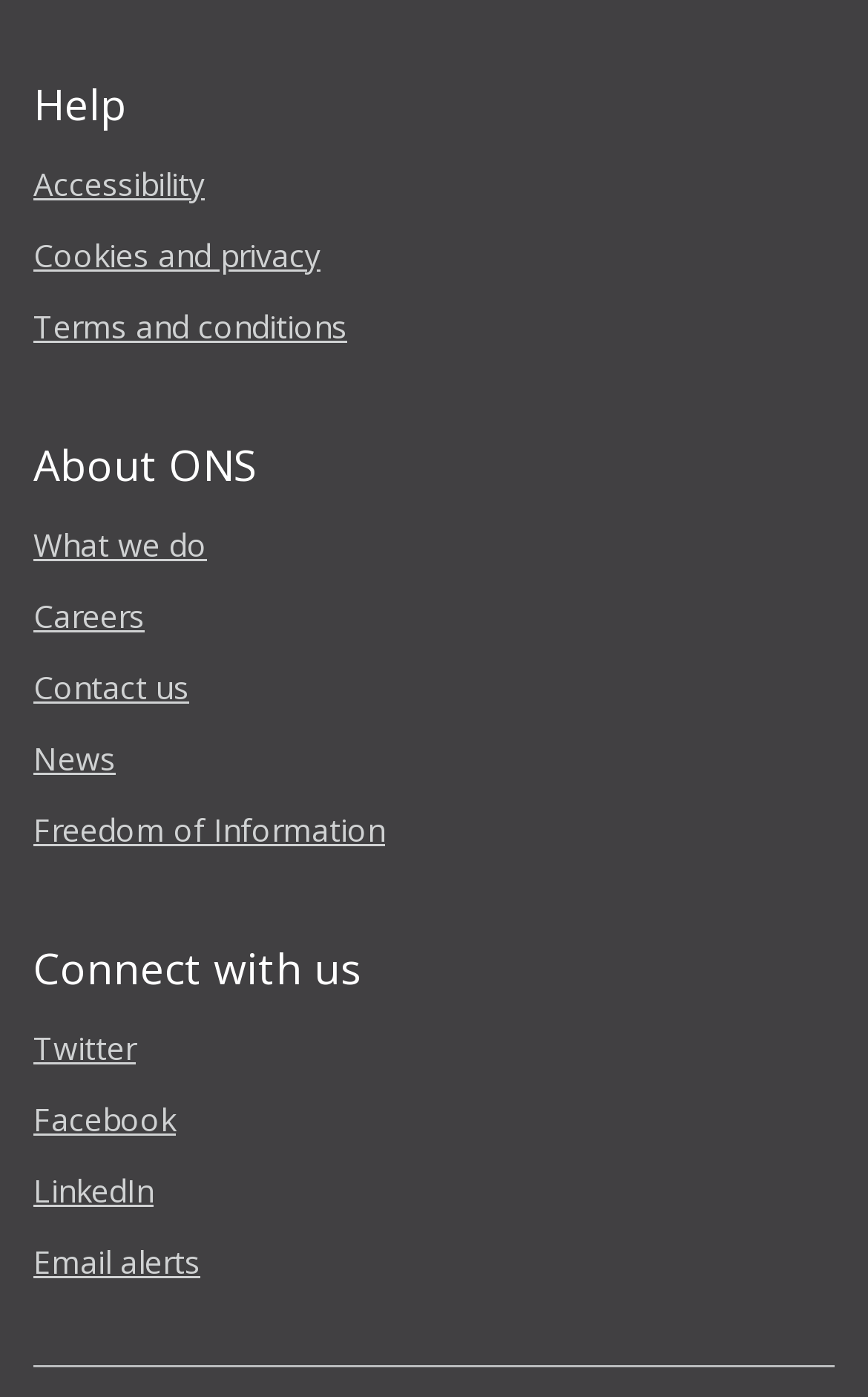Determine the bounding box coordinates of the target area to click to execute the following instruction: "View Recent Posts."

None